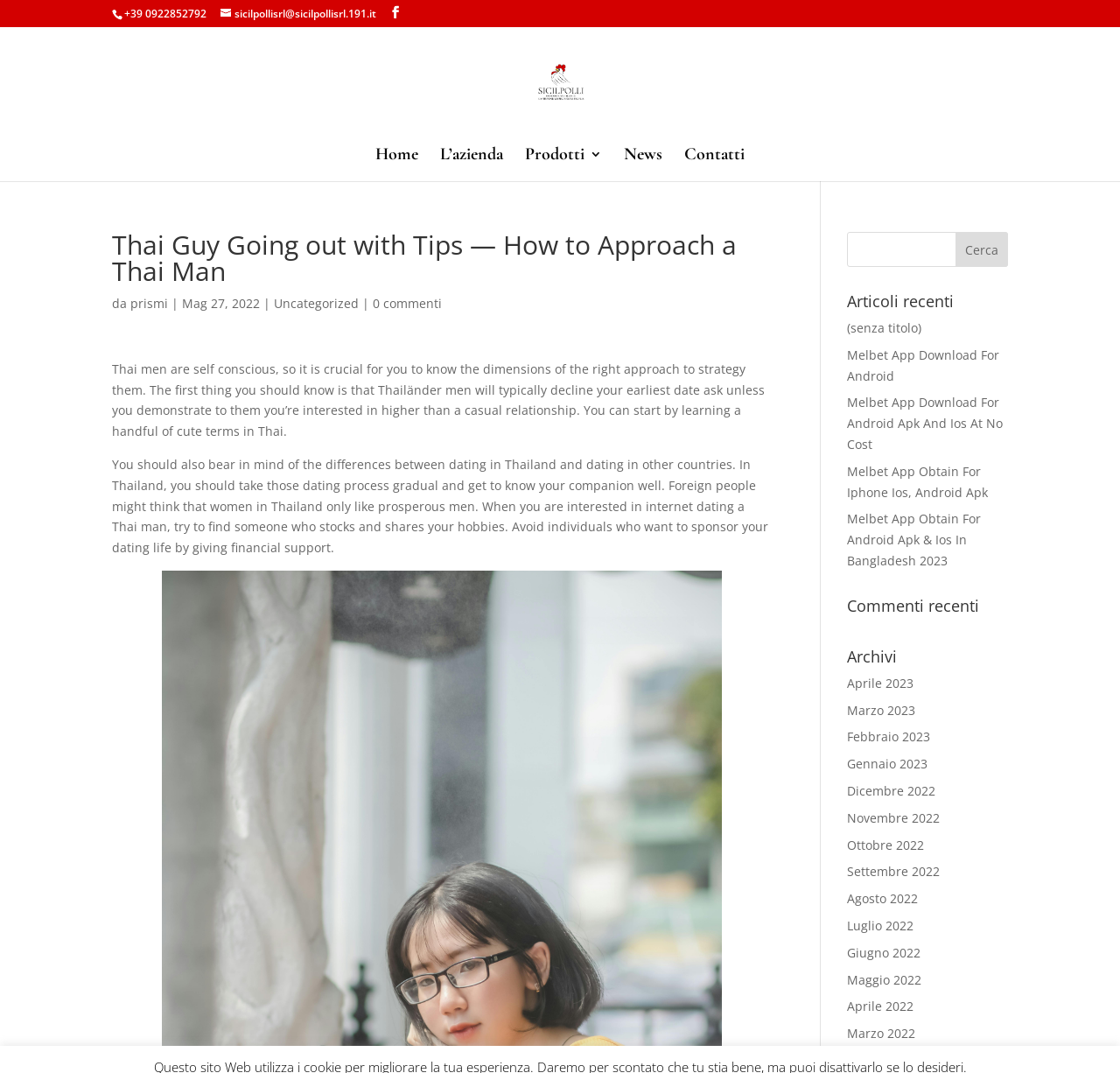Indicate the bounding box coordinates of the clickable region to achieve the following instruction: "Search for something."

[0.756, 0.216, 0.9, 0.249]